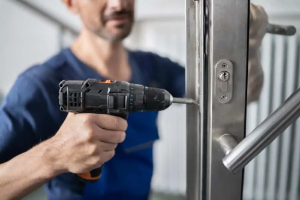Offer a detailed explanation of what is depicted in the image.

The image depicts a skilled locksmith using a power drill to repair a door lock. Dressed in a casual blue shirt, the locksmith is focused on his task, showcasing a hands-on approach to ensuring the functionality of the lock. This type of service is essential, especially in Sheffield where G & M Locksmiths offers lock repairs to address issues of wear and tear, preventing locks from becoming stiff or completely failing. By opting for repairs rather than replacements whenever possible, the locksmith aims to save customers money while maintaining high standards with quality locks that meet or exceed current security regulations.